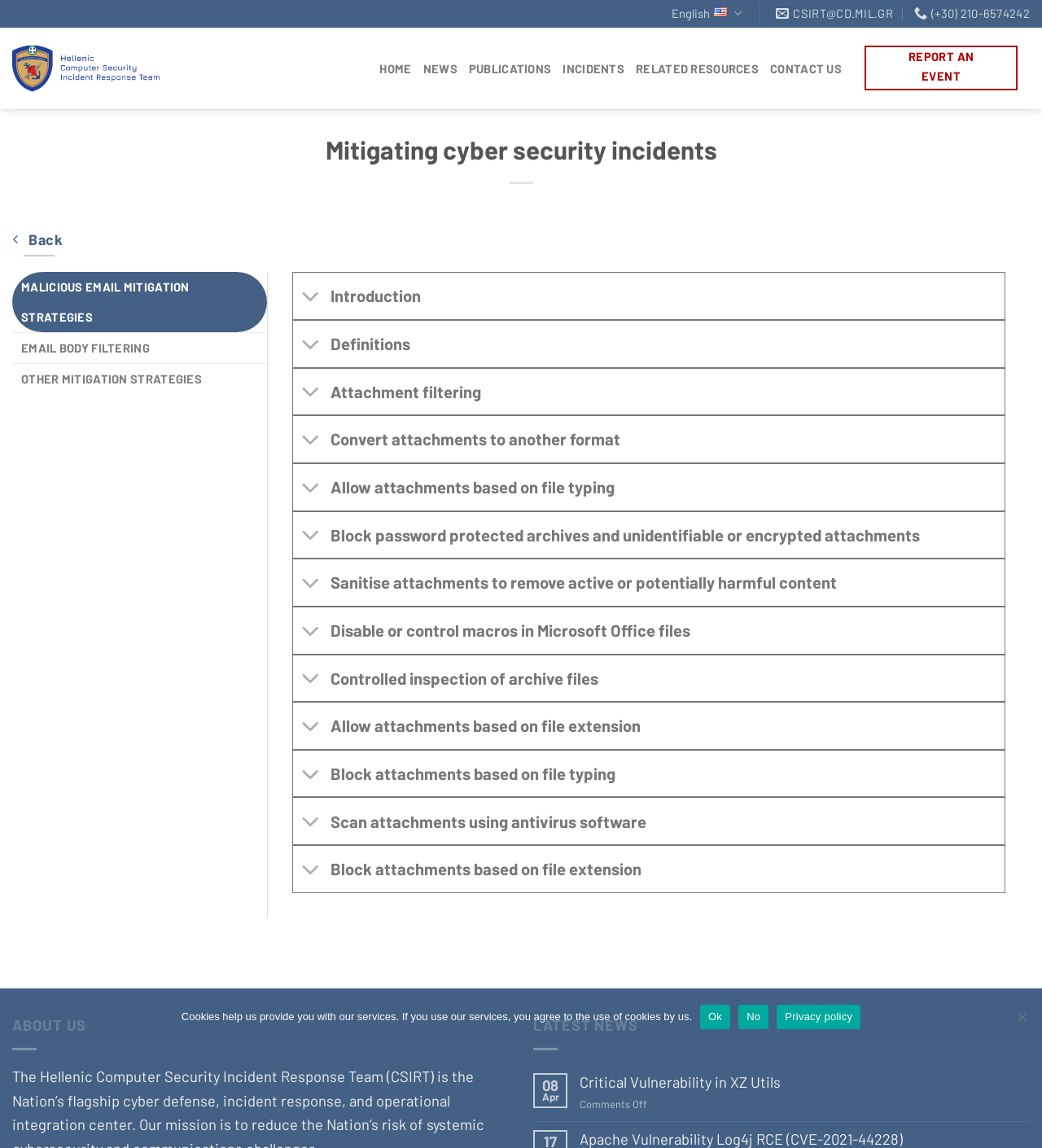Please determine the bounding box coordinates of the element to click in order to execute the following instruction: "Click the HOME link". The coordinates should be four float numbers between 0 and 1, specified as [left, top, right, bottom].

[0.364, 0.046, 0.395, 0.072]